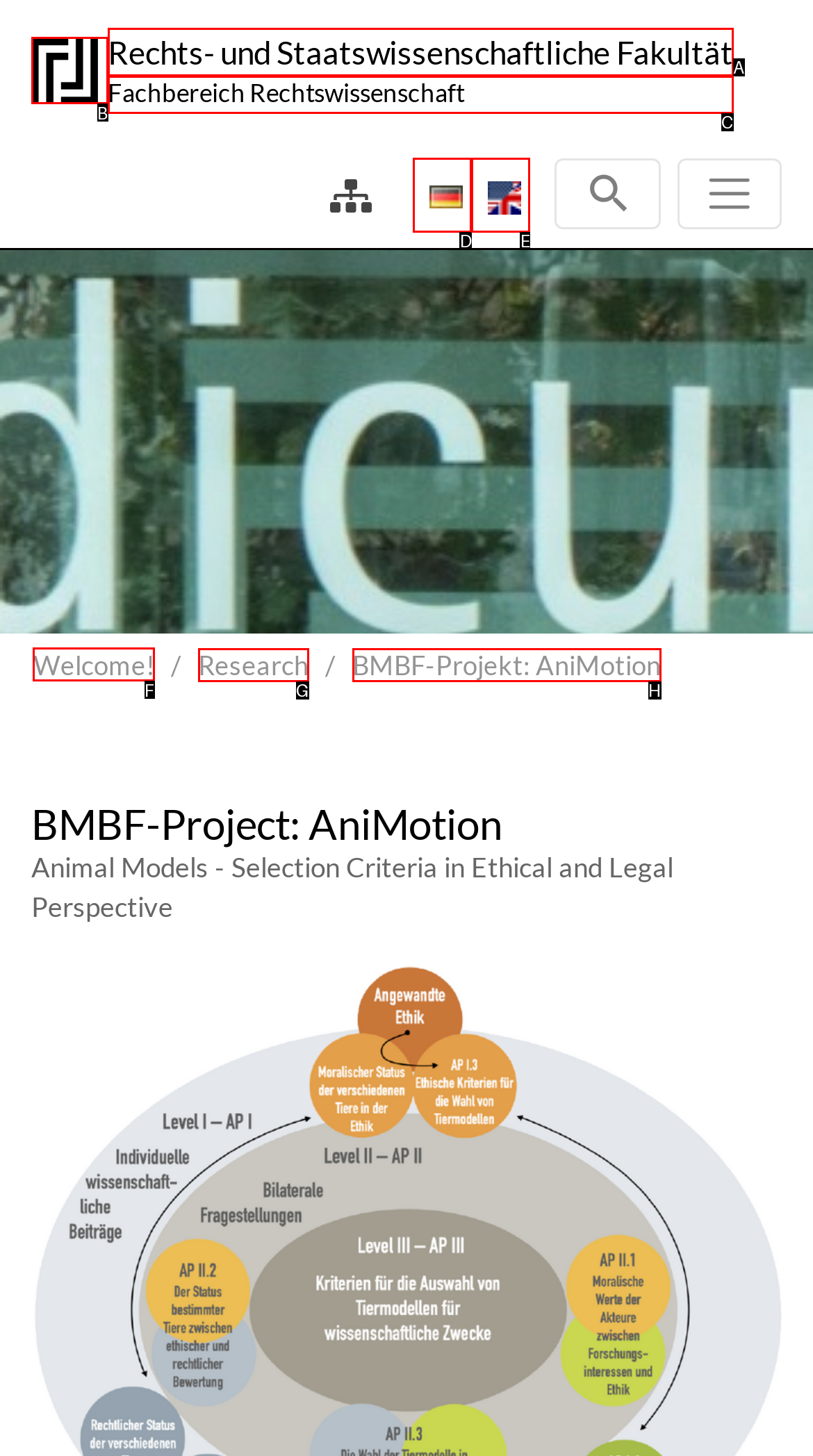Which option should be clicked to complete this task: Go to the Welcome page
Reply with the letter of the correct choice from the given choices.

F